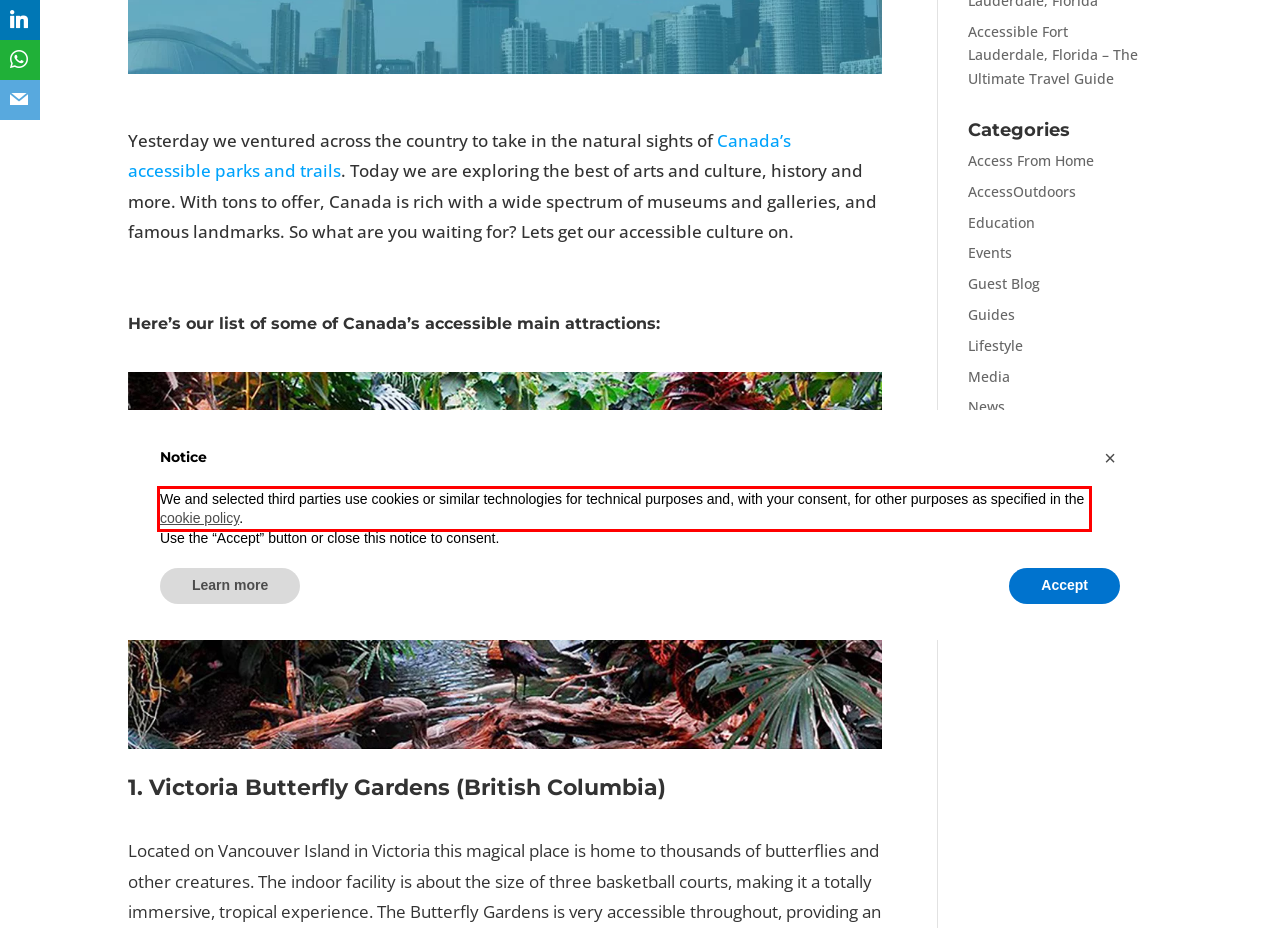Please perform OCR on the text within the red rectangle in the webpage screenshot and return the text content.

We and selected third parties use cookies or similar technologies for technical purposes and, with your consent, for other purposes as specified in the cookie policy.